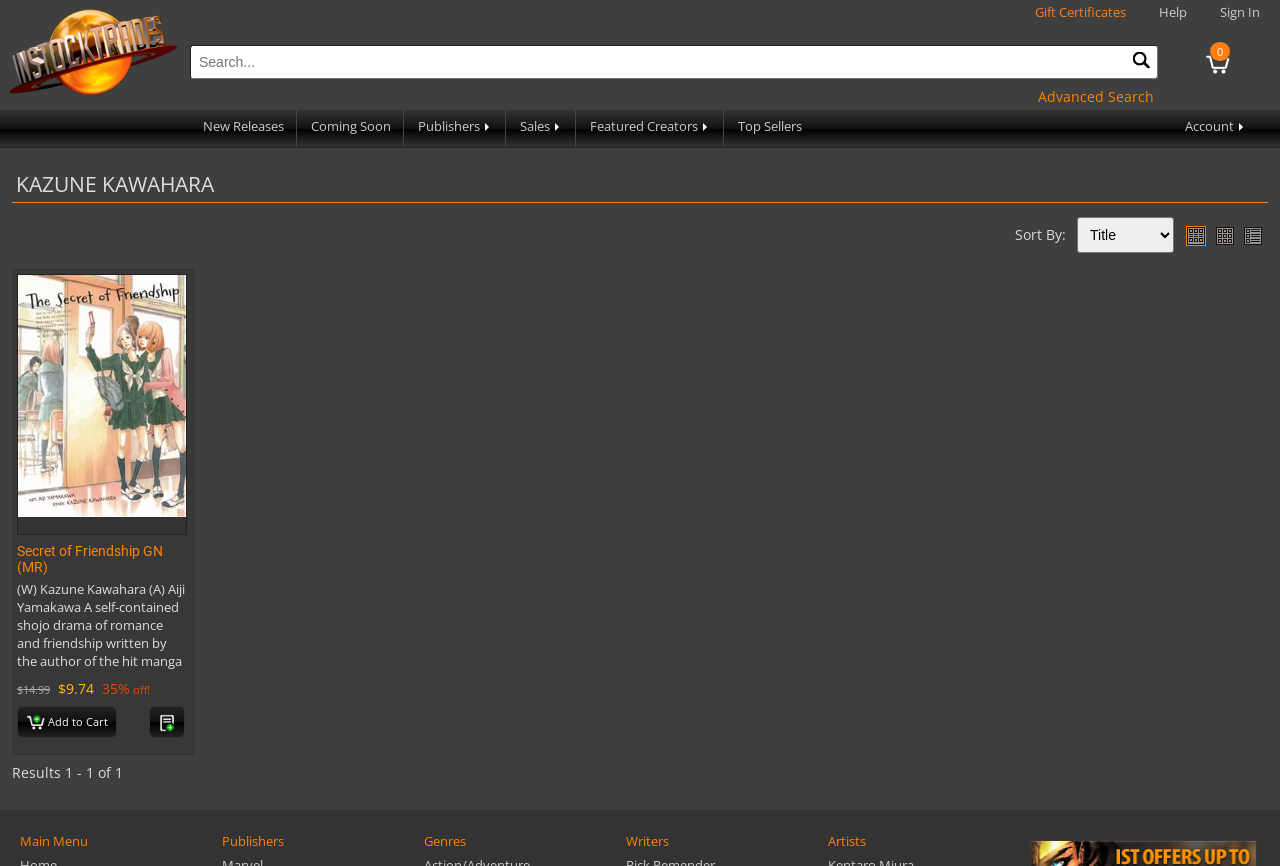What is the discount percentage for the 'Secret of Friendship GN (MR)' item?
Give a single word or phrase as your answer by examining the image.

35%